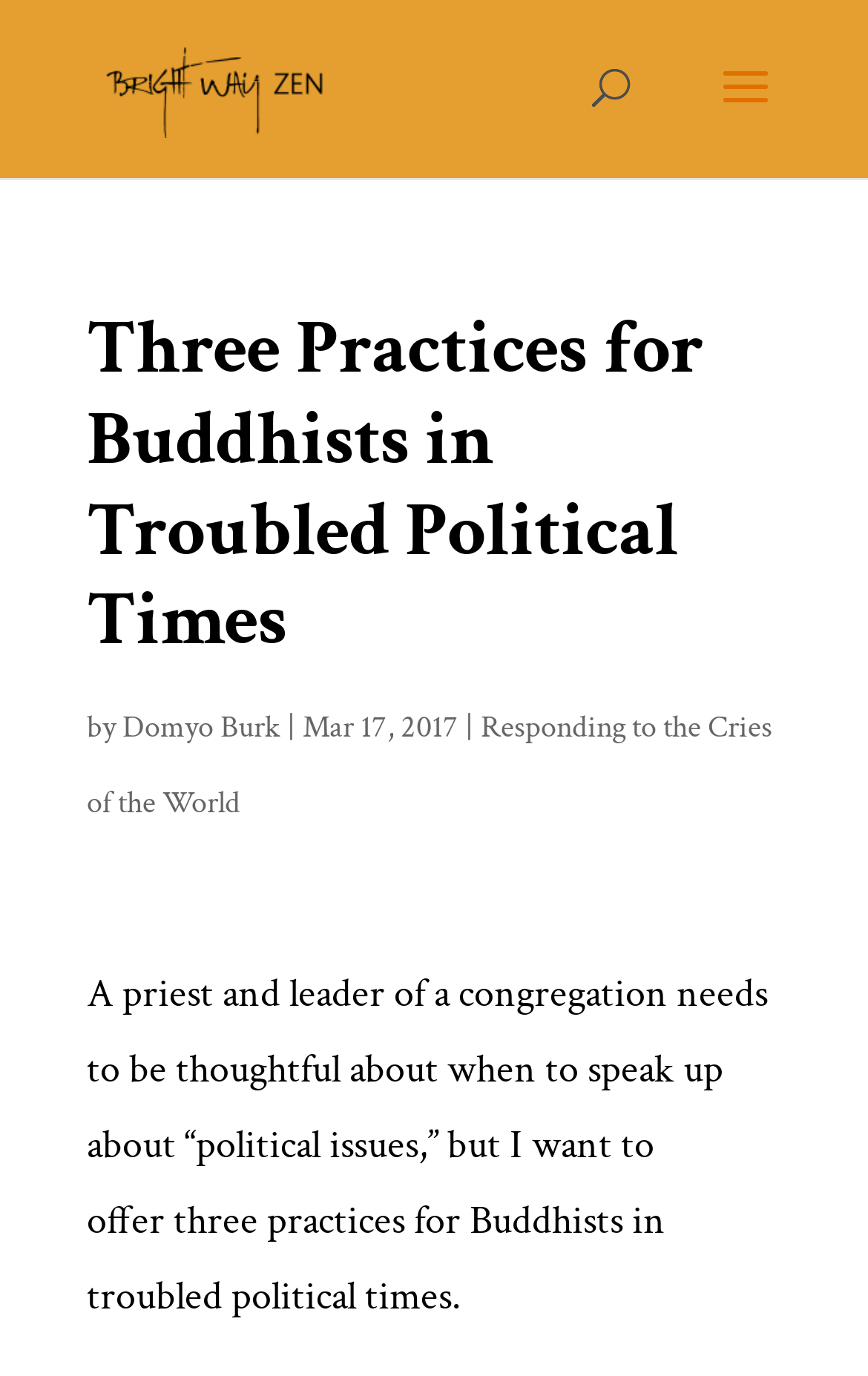Convey a detailed summary of the webpage, mentioning all key elements.

The webpage appears to be a blog post or article titled "Three Practices for Buddhists in Troubled Political Times" from Bright Way Zen. At the top left of the page, there is a link to Bright Way Zen, accompanied by an image with the same name. 

Below the title, there is a search bar that spans almost the entire width of the page. 

The main content of the page starts with a heading that repeats the title of the article. Below the heading, there is a byline that indicates the article is written by Domyo Burk, with the date "Mar 17, 2017" following it. 

To the right of the byline, there is a link to another article titled "Responding to the Cries of the World". 

The main text of the article begins below the byline, where the author discusses the need for Buddhist leaders to be thoughtful about speaking up on political issues and offers three practices for Buddhists in troubled political times.